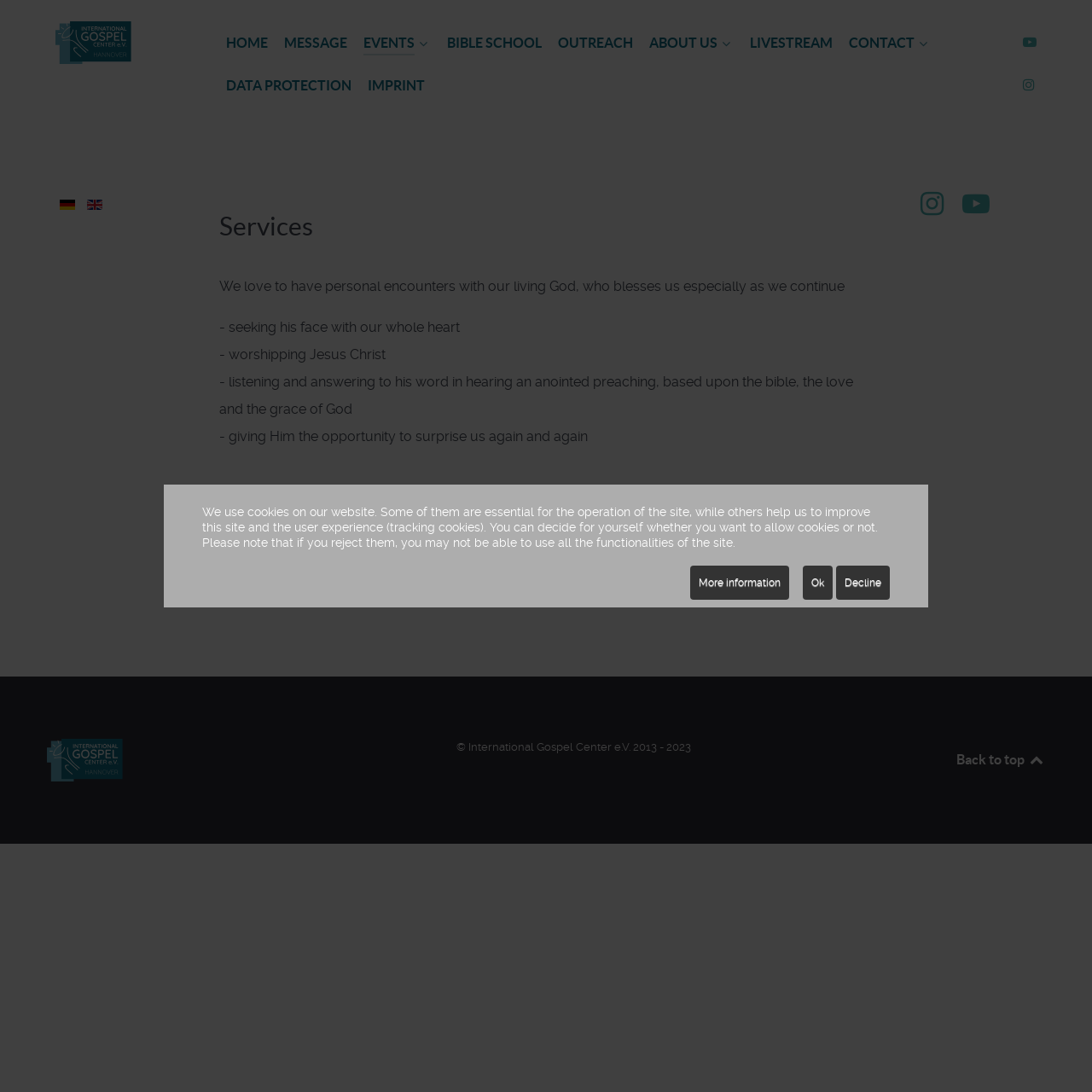Answer the question below with a single word or a brief phrase: 
What is the name of the church?

International Gospel Center